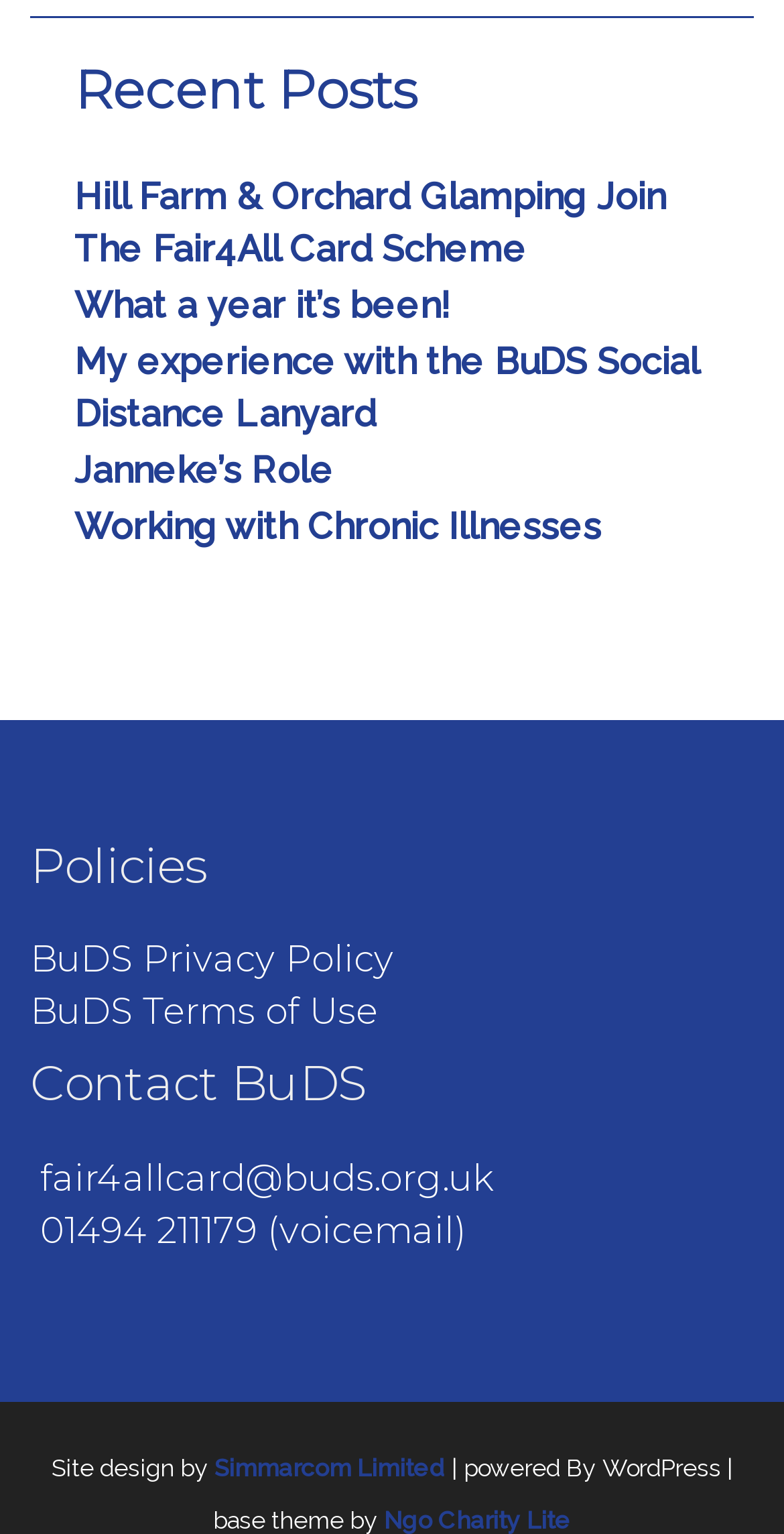Please identify the bounding box coordinates for the region that you need to click to follow this instruction: "Check BuDS Privacy Policy".

[0.038, 0.612, 0.503, 0.64]